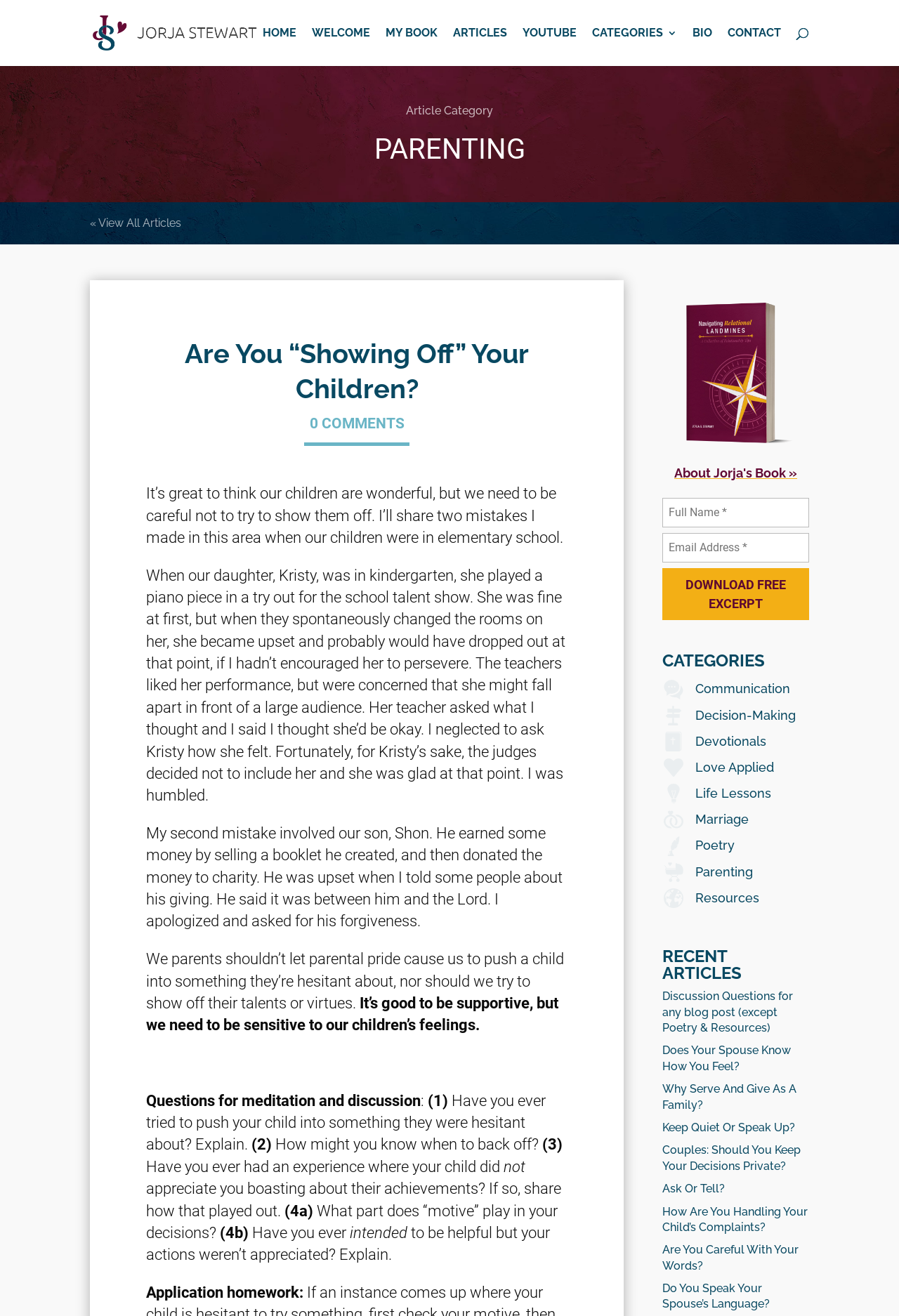Can you find the bounding box coordinates of the area I should click to execute the following instruction: "Search for something"?

[0.1, 0.0, 0.9, 0.001]